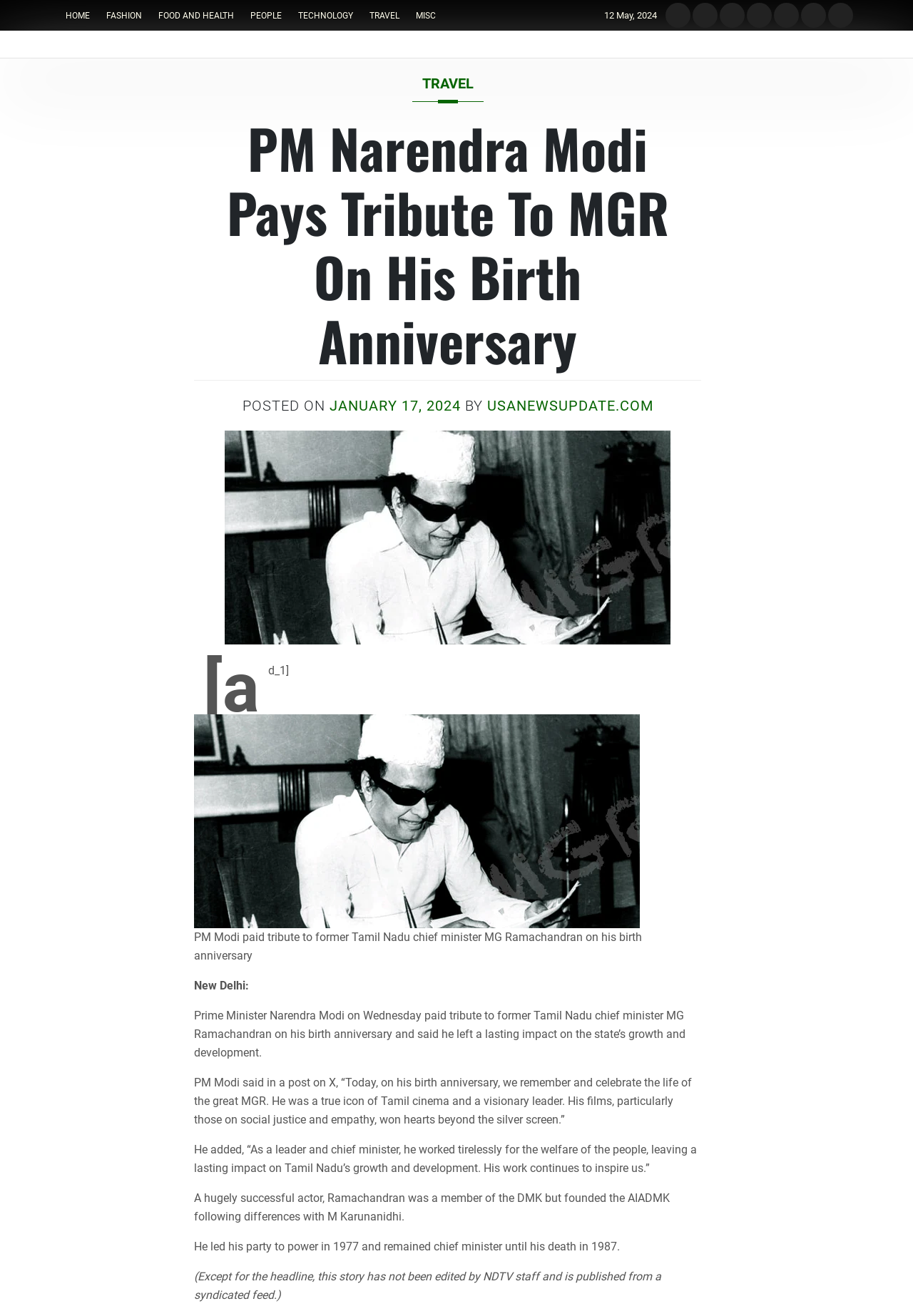Find and indicate the bounding box coordinates of the region you should select to follow the given instruction: "Click on the image of PM Modi".

[0.212, 0.543, 0.701, 0.706]